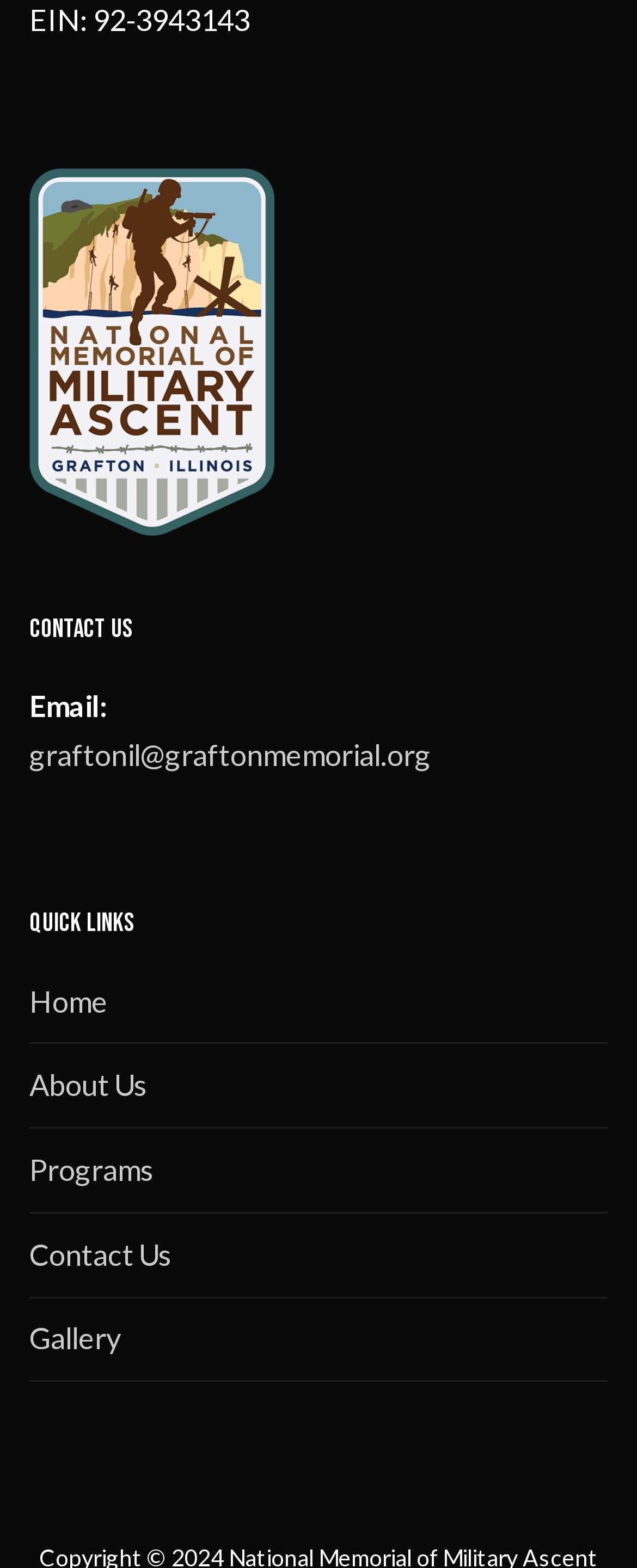Based on the element description, predict the bounding box coordinates (top-left x, top-left y, bottom-right x, bottom-right y) for the UI element in the screenshot: About Us

[0.046, 0.677, 0.954, 0.72]